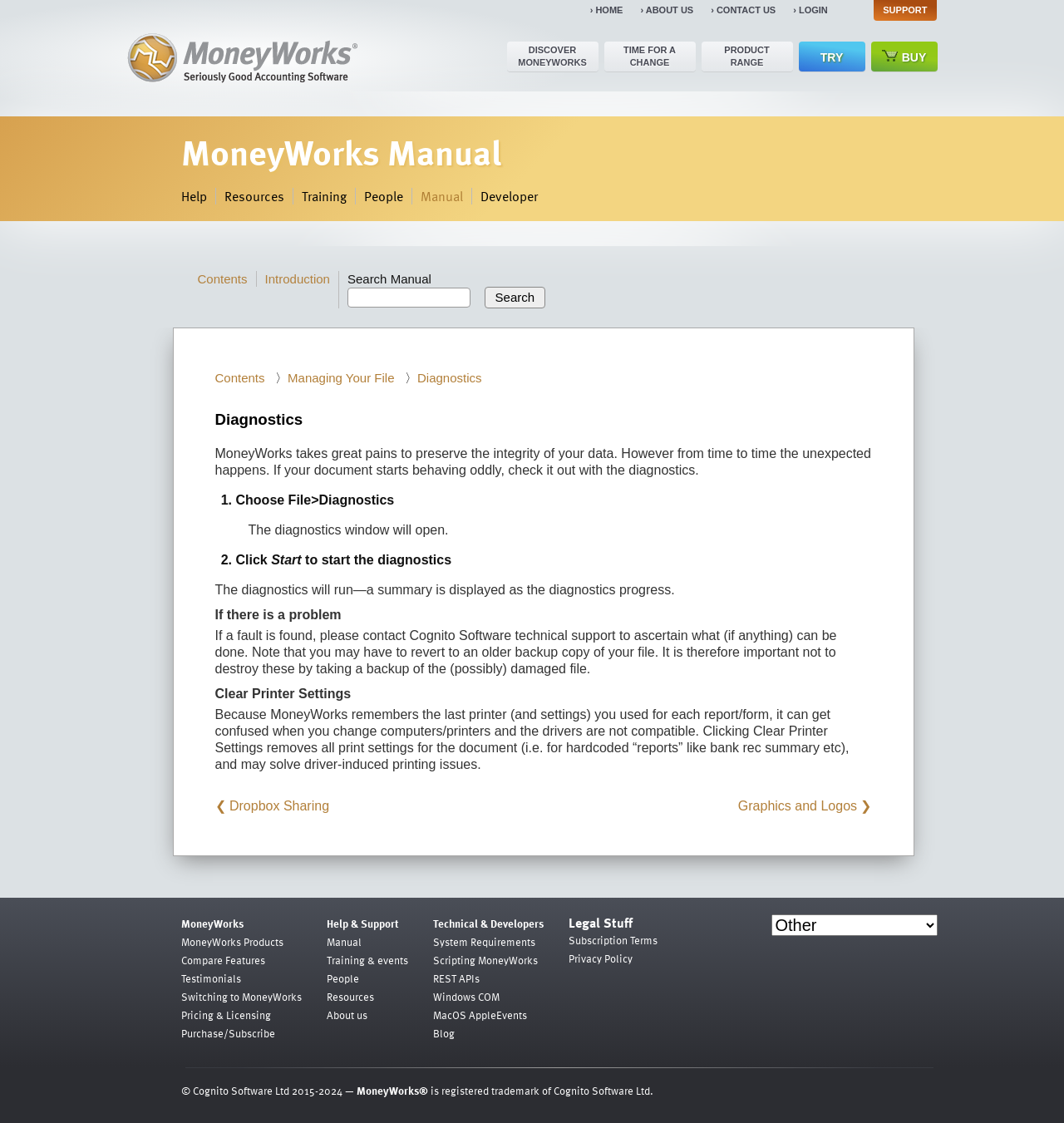Find the bounding box coordinates of the clickable region needed to perform the following instruction: "Click on the 'MANAGING YOUR FILE' link". The coordinates should be provided as four float numbers between 0 and 1, i.e., [left, top, right, bottom].

[0.27, 0.33, 0.371, 0.343]